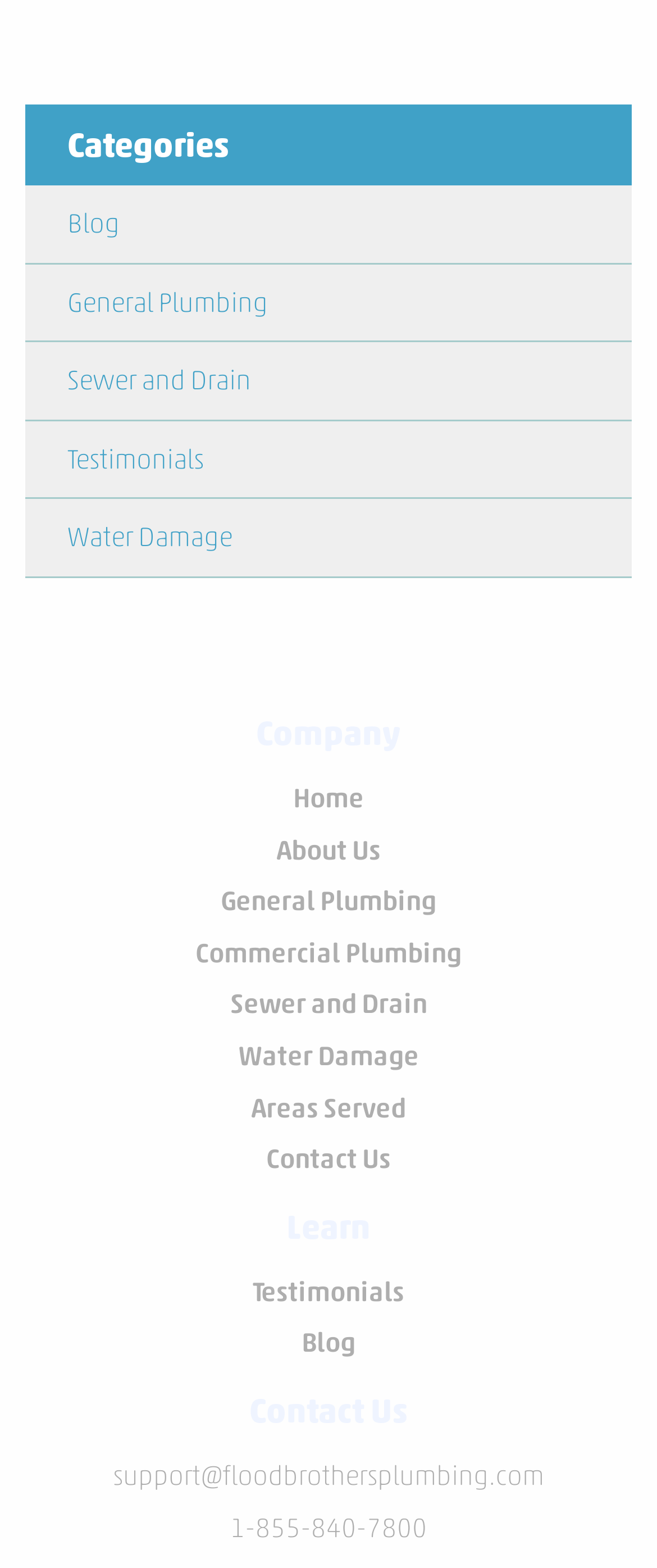Provide a brief response using a word or short phrase to this question:
How many ways are provided to contact the company?

2